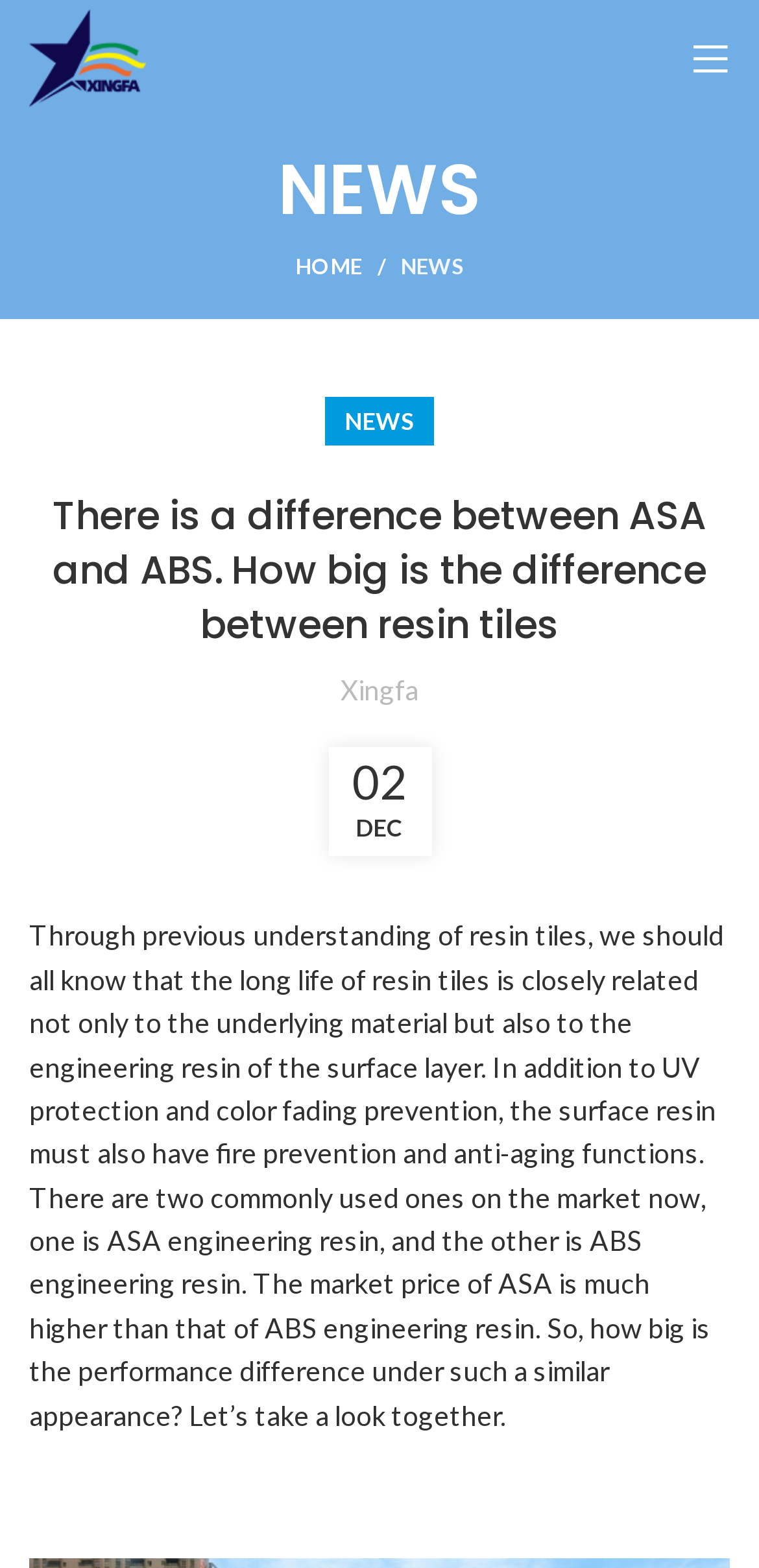How many types of engineering resin are mentioned?
Please give a well-detailed answer to the question.

The article mentions two types of engineering resin used in resin tiles, which are ASA and ABS.